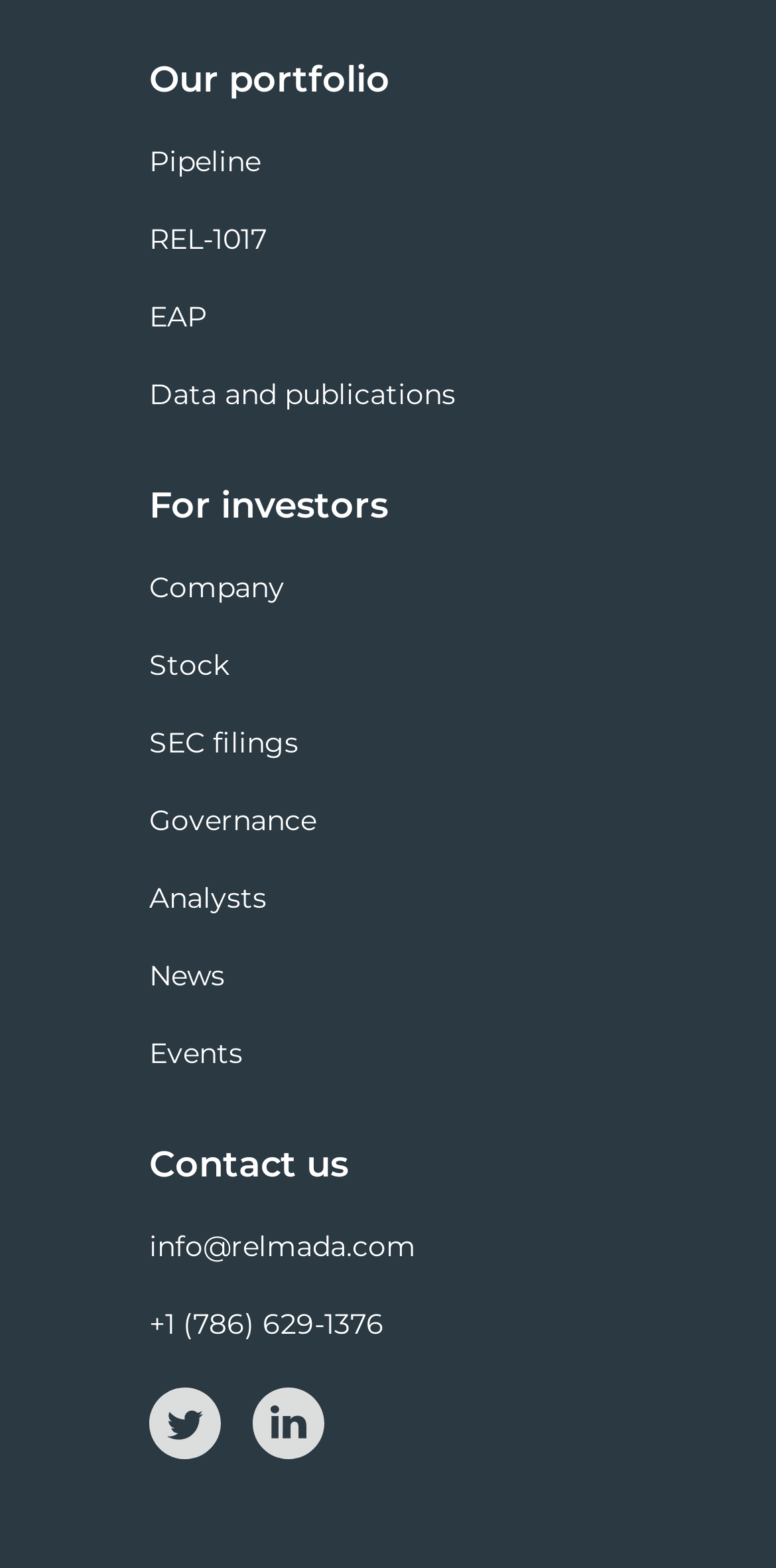Determine the bounding box coordinates for the HTML element mentioned in the following description: "Contact us". The coordinates should be a list of four floats ranging from 0 to 1, represented as [left, top, right, bottom].

[0.192, 0.729, 0.449, 0.757]